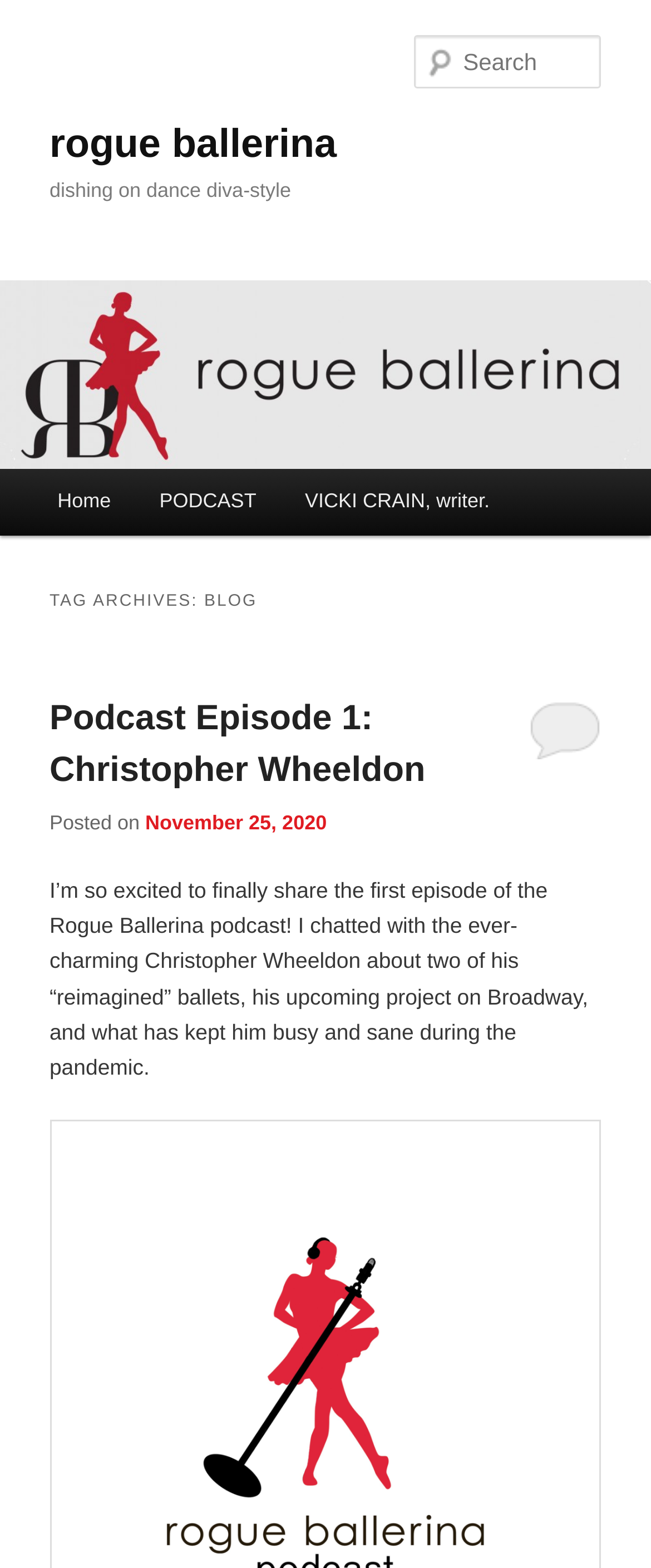Using the information shown in the image, answer the question with as much detail as possible: When was the first podcast episode posted?

The posting date of the first podcast episode can be found in the link element with the text 'November 25, 2020' which is located under the 'Podcast Episode 1: Christopher Wheeldon' heading.